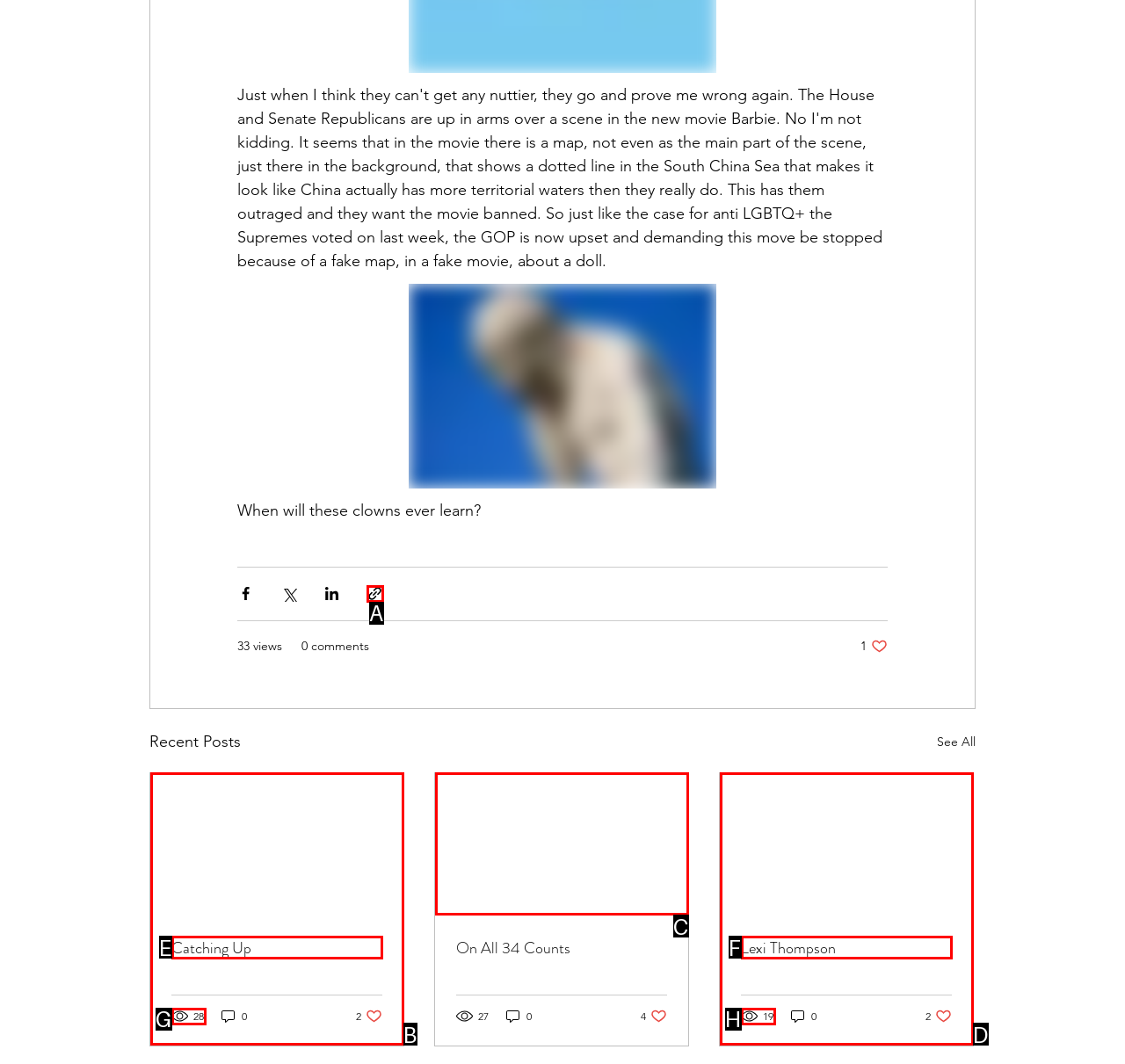Identify the letter of the UI element you need to select to accomplish the task: Share via link.
Respond with the option's letter from the given choices directly.

A